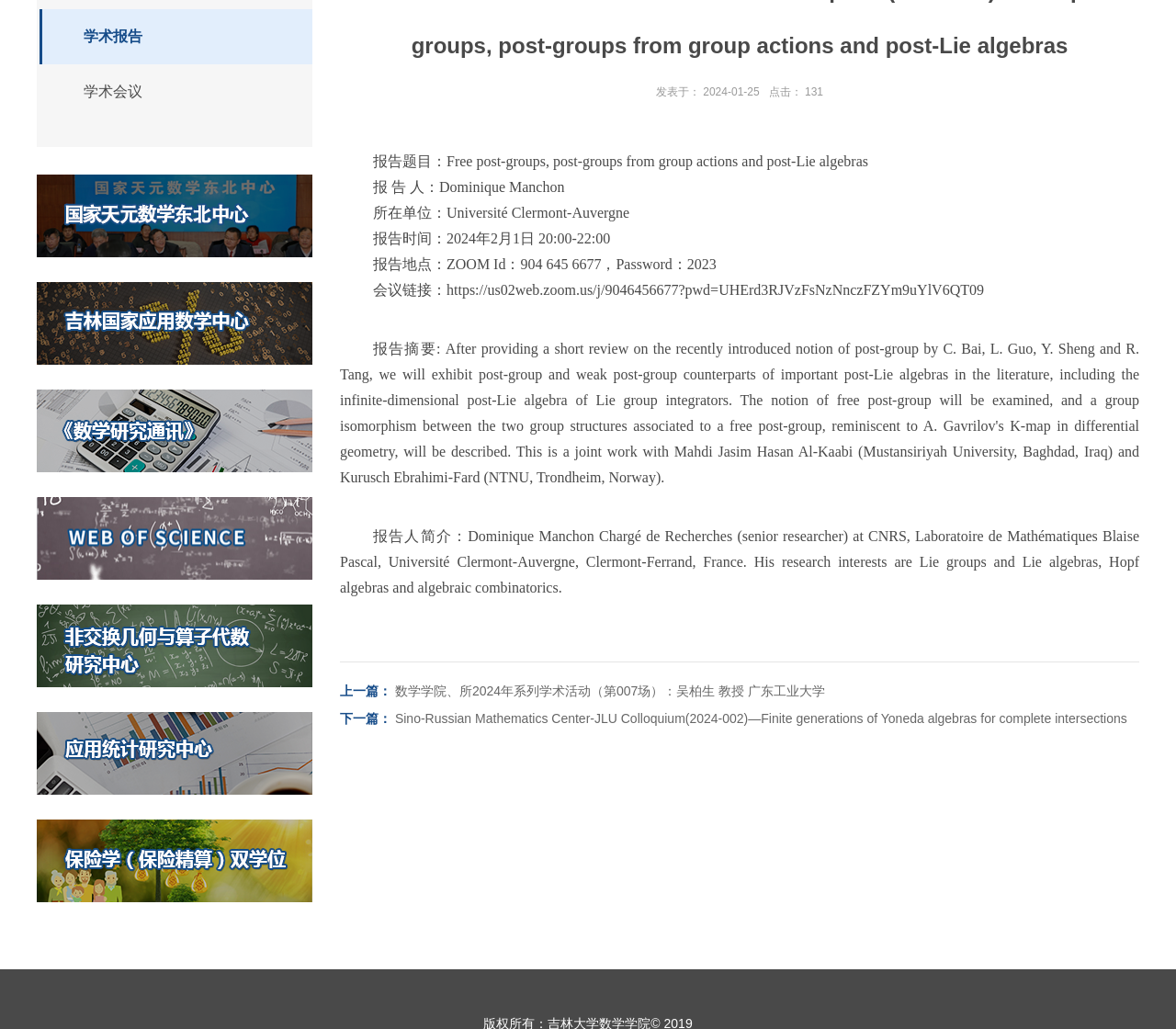Predict the bounding box of the UI element based on this description: "CANVAS OCCASIONS".

None